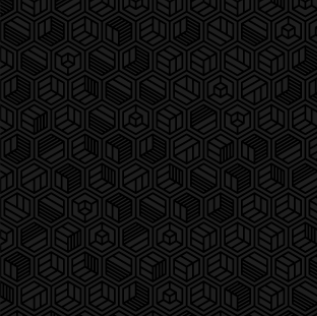Please reply with a single word or brief phrase to the question: 
What is the tone of the design?

Dark